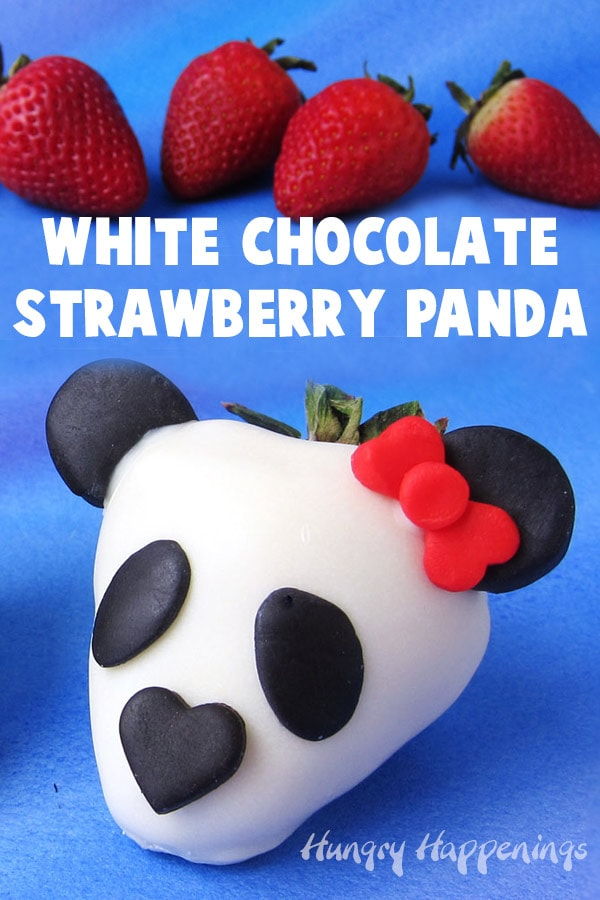Please examine the image and provide a detailed answer to the question: What surrounds the panda?

The caption states that 'surrounding the panda are several fresh strawberries', which implies that the strawberries are placed around the panda-shaped strawberry.